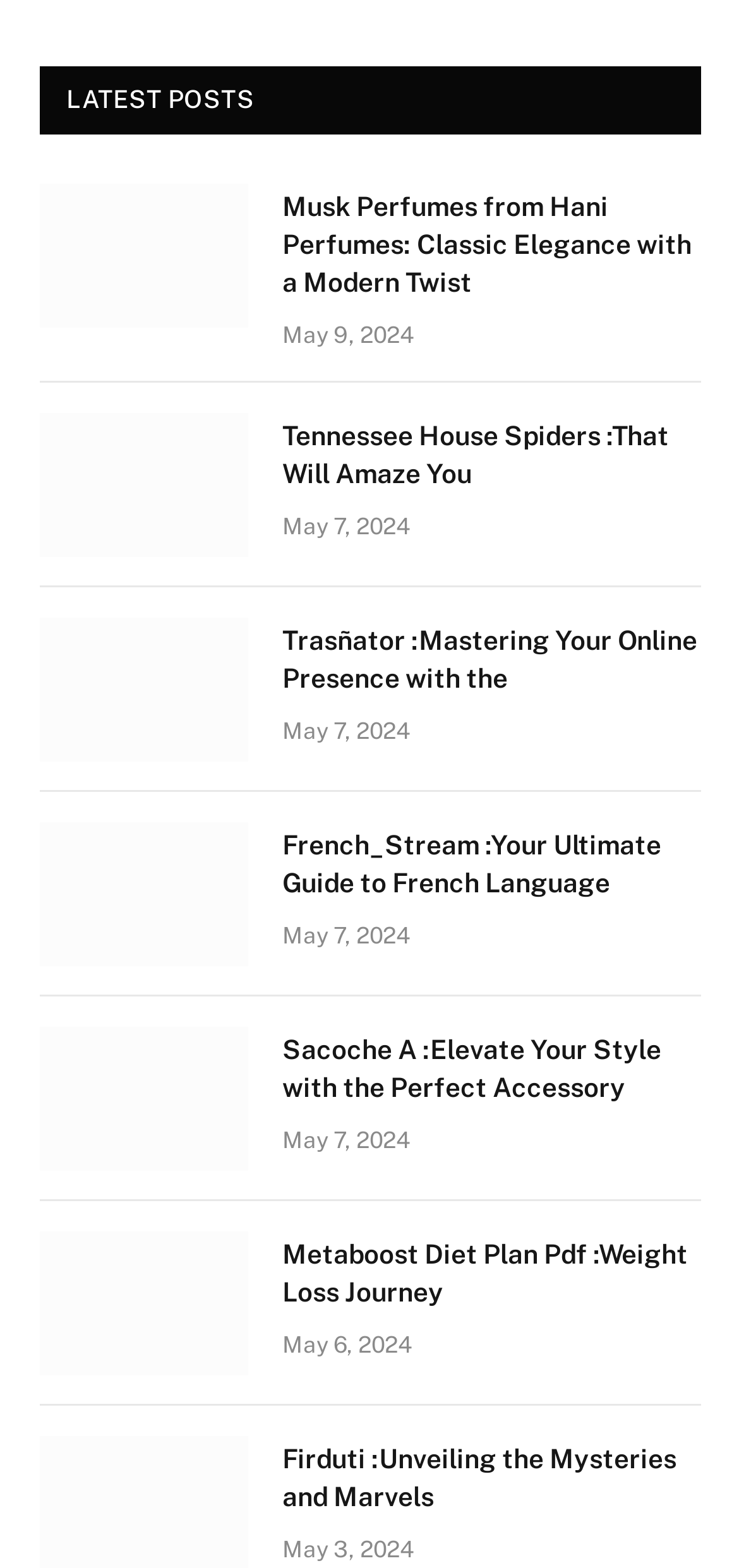How many images are in the second article?
Answer the question with just one word or phrase using the image.

1